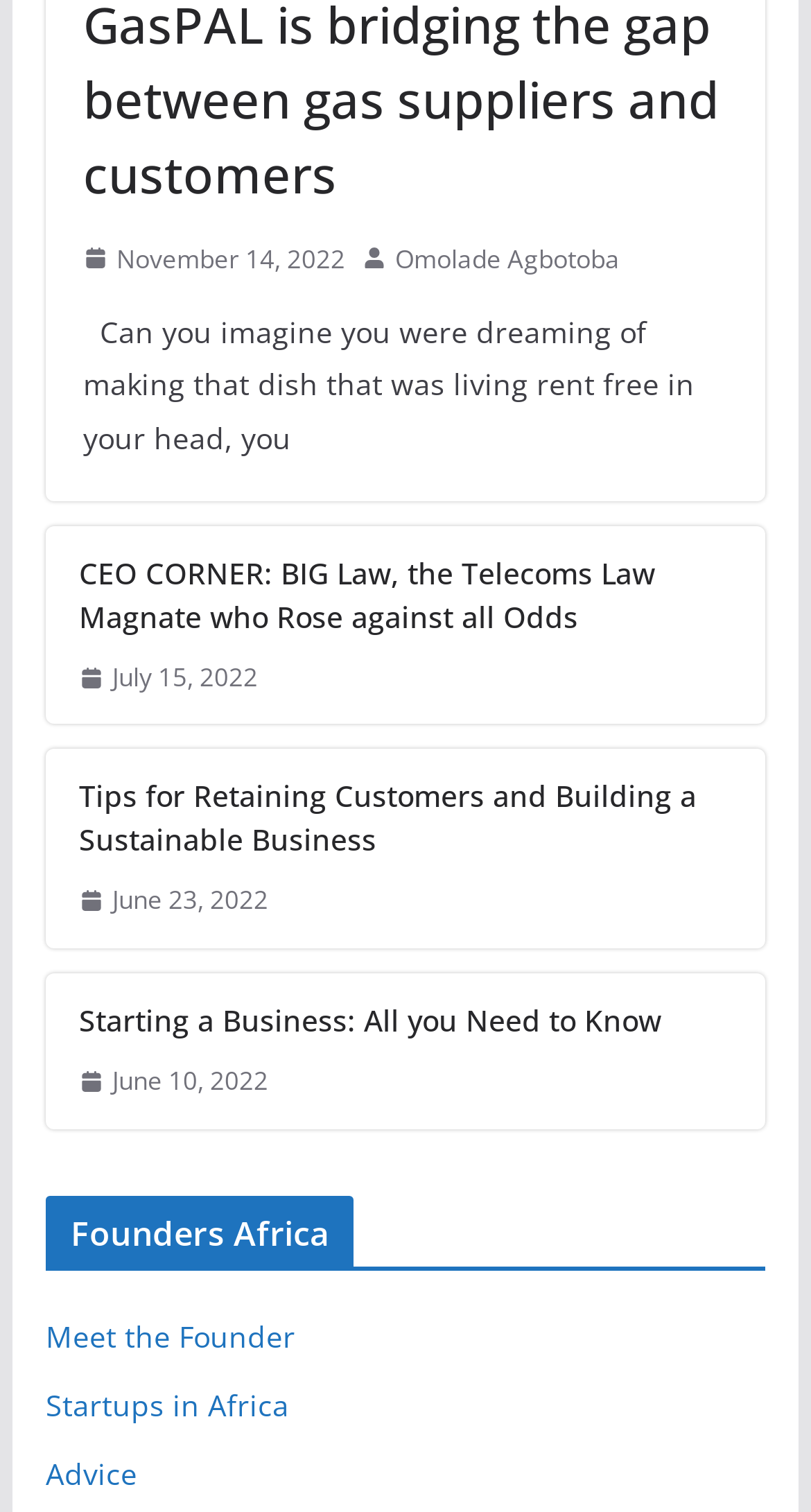Locate and provide the bounding box coordinates for the HTML element that matches this description: "November 14, 2022".

[0.102, 0.156, 0.425, 0.186]